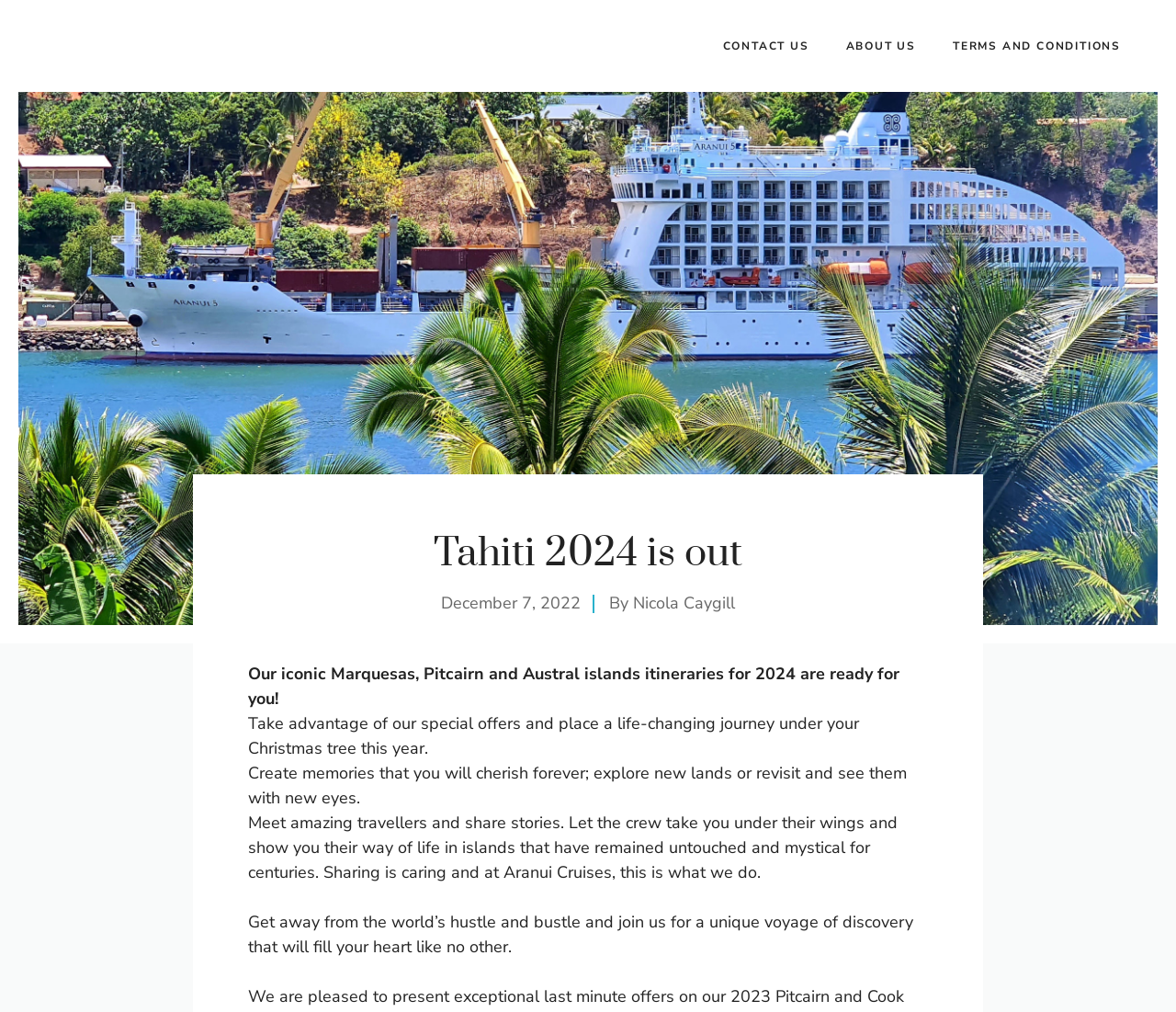Give a detailed account of the webpage's layout and content.

The webpage is about Tahiti 2024, specifically micro-cruising. At the top, there is a banner that spans the entire width of the page, with a navigation menu to its right. The navigation menu contains three links: "CONTACT US", "ABOUT US", and "TERMS AND CONDITIONS".

Below the banner, there is a prominent heading that reads "Tahiti 2024 is out". Next to it, there is a time element with the text "December 7, 2022". 

Underneath, there is a section with a brief introduction to the author, Nicola Caygill, followed by a series of four paragraphs describing the micro-cruising experience. The text invites readers to explore new lands, create memories, and share stories with fellow travelers. The paragraphs are stacked vertically, with the first one starting from the left edge of the page and spanning about two-thirds of the page width.

There are no images on the page. The overall content is focused on promoting the micro-cruising experience and encouraging readers to take advantage of special offers.